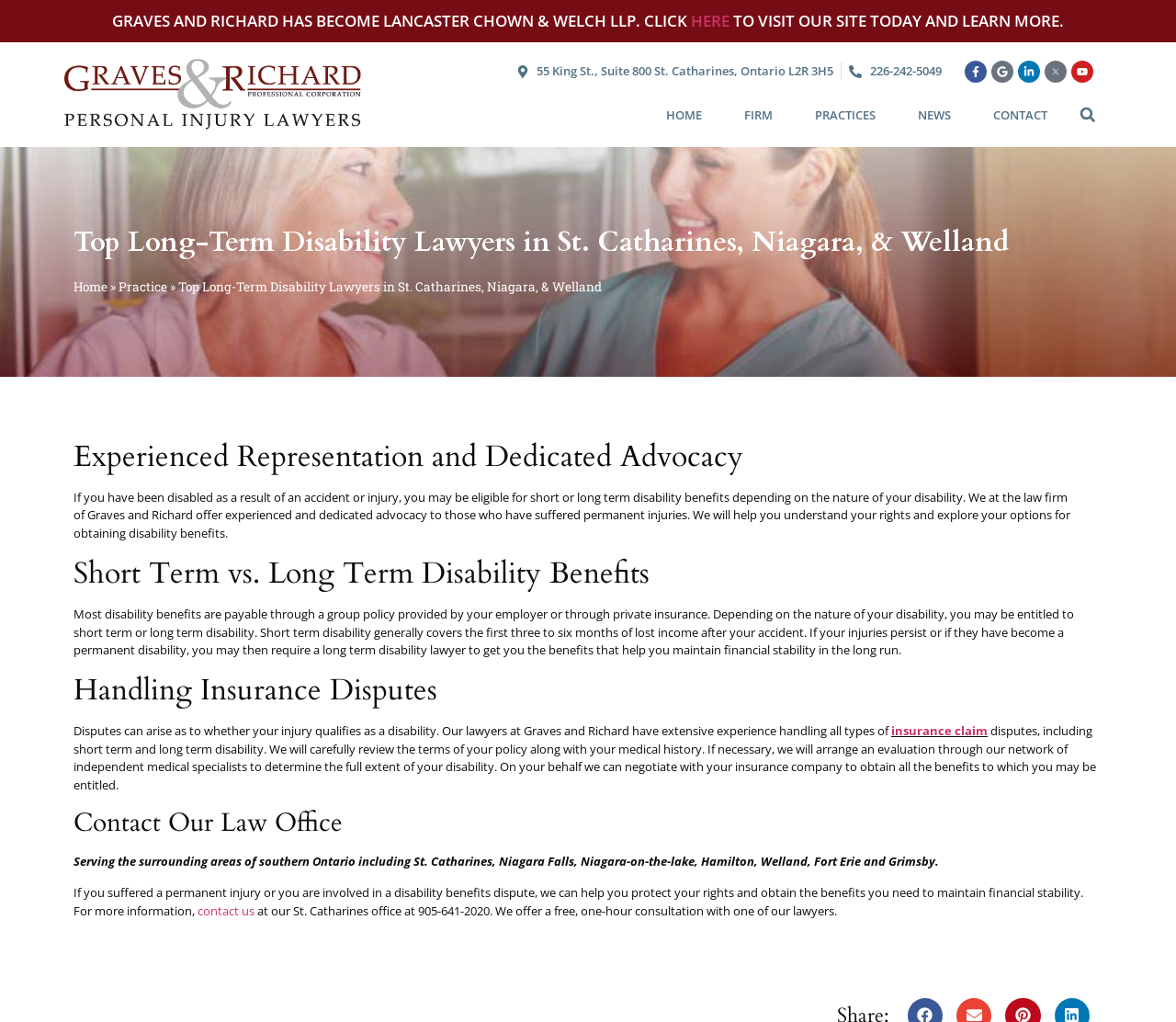Using details from the image, please answer the following question comprehensively:
What is the purpose of the law firm?

I inferred this by reading the text on the webpage, which mentions 'disability benefits' and 'long-term disability lawyers'. This suggests that the law firm's purpose is to assist people with obtaining disability benefits.